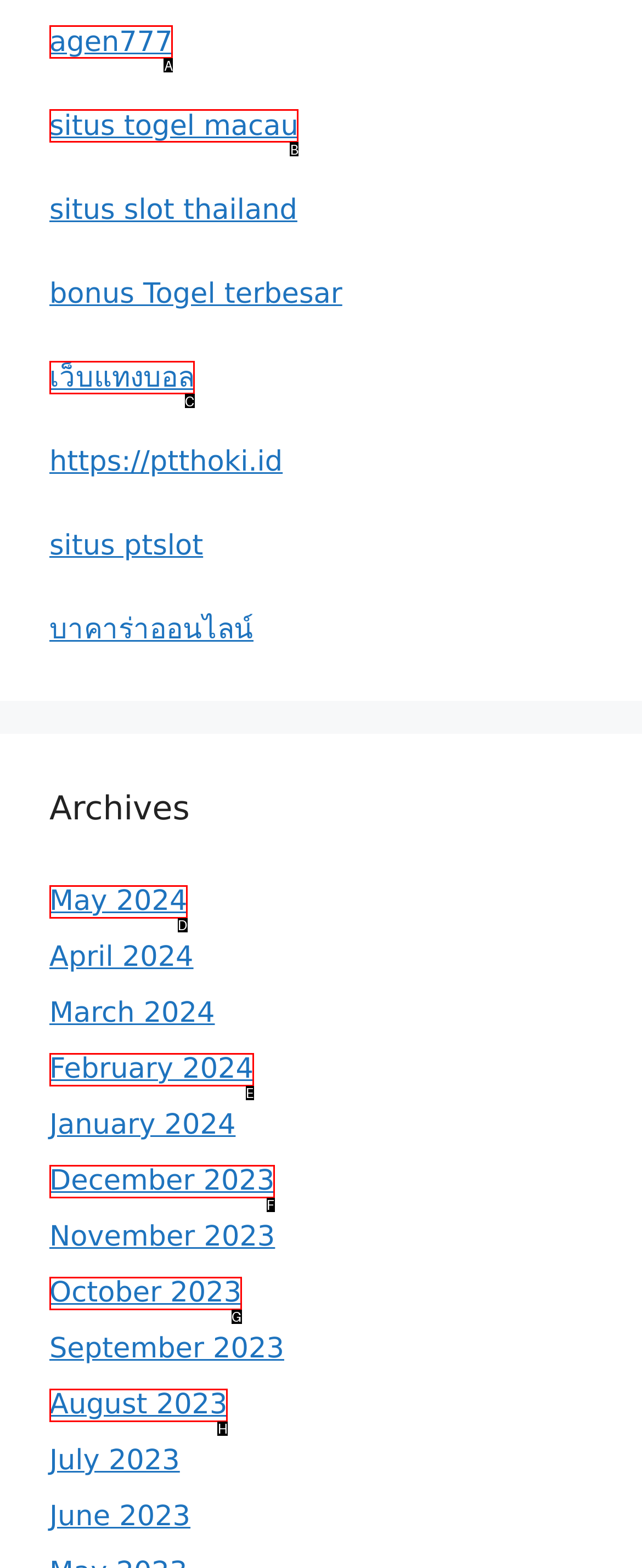Determine the option that aligns with this description: เว็บแทงบอล
Reply with the option's letter directly.

C